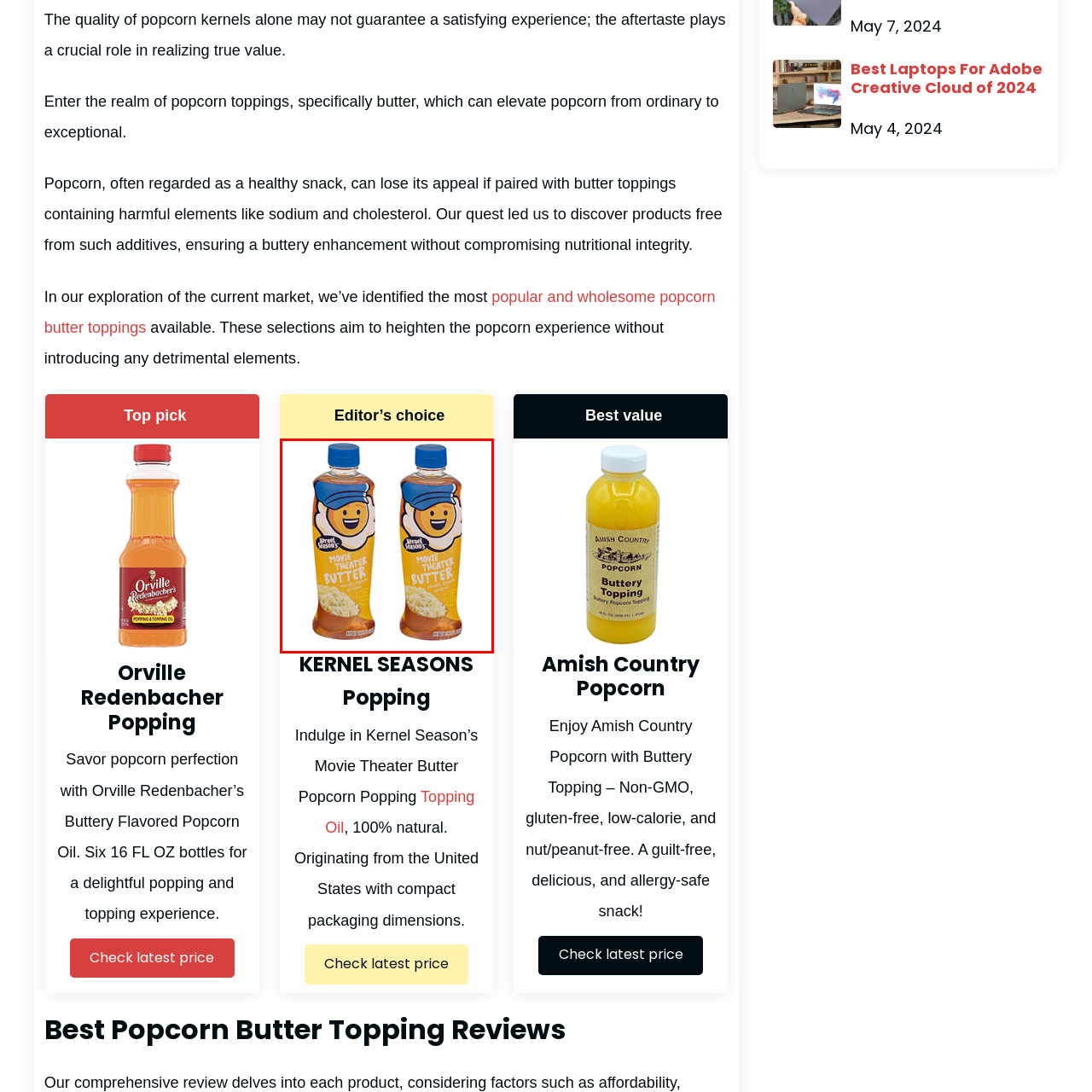Create a detailed narrative of the scene depicted inside the red-outlined image.

The image features two bottles of Kernel Seasons Movie Theater Butter, designed to enhance the popcorn-eating experience. Each bottle is adorned with a cheerful character on the label, representing the fun and enjoyment that comes with movie theater snacks. The vibrant packaging highlights the product name "Movie Theater Butter" prominently, emphasizing its flavor designed to replicate the buttery taste typically found at cinemas. This product is promoted as a delightful option for those seeking a richer flavor for their popcorn, ensuring that everyone can enjoy a true movie theater experience at home.